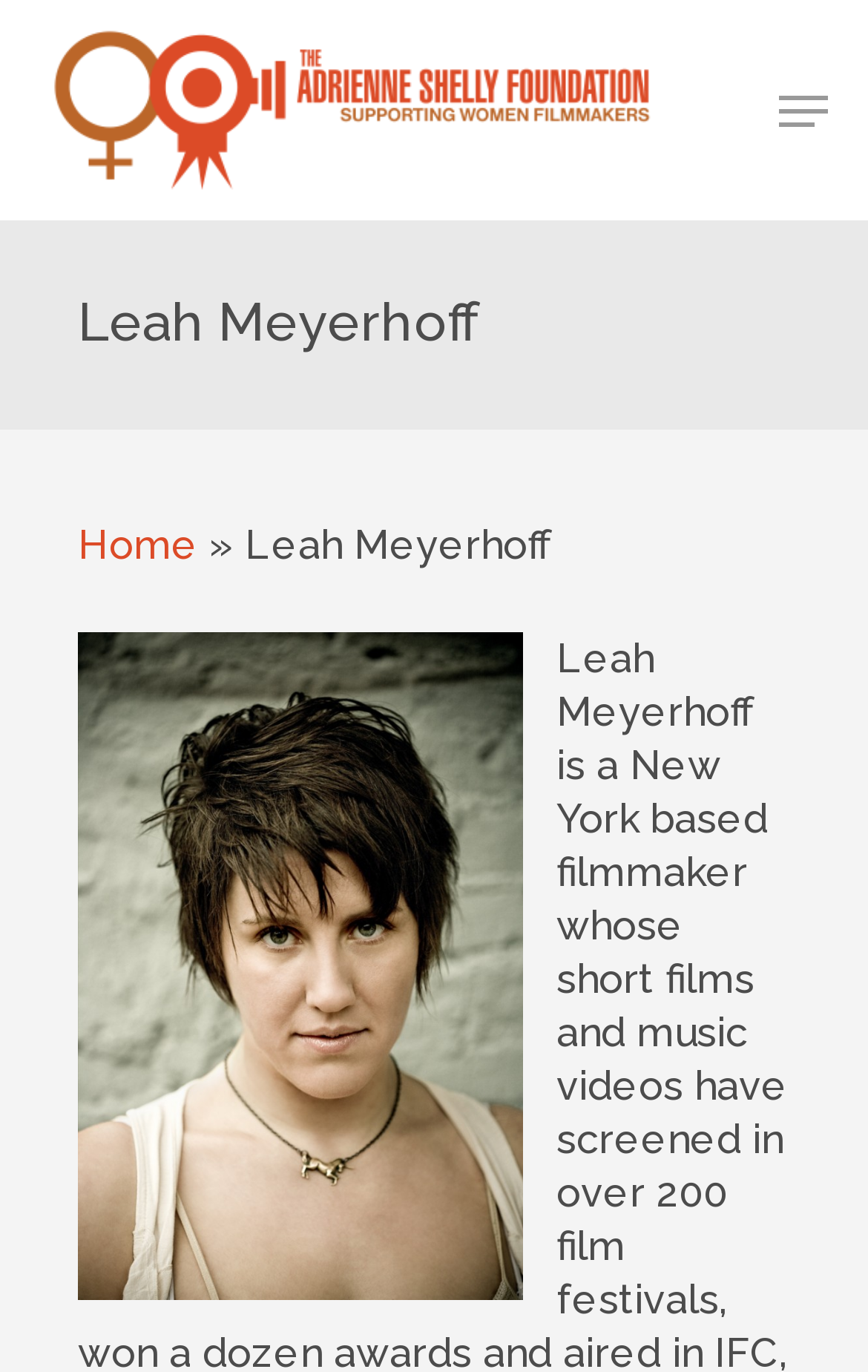Please identify the bounding box coordinates of where to click in order to follow the instruction: "search for something".

[0.151, 0.086, 0.849, 0.159]